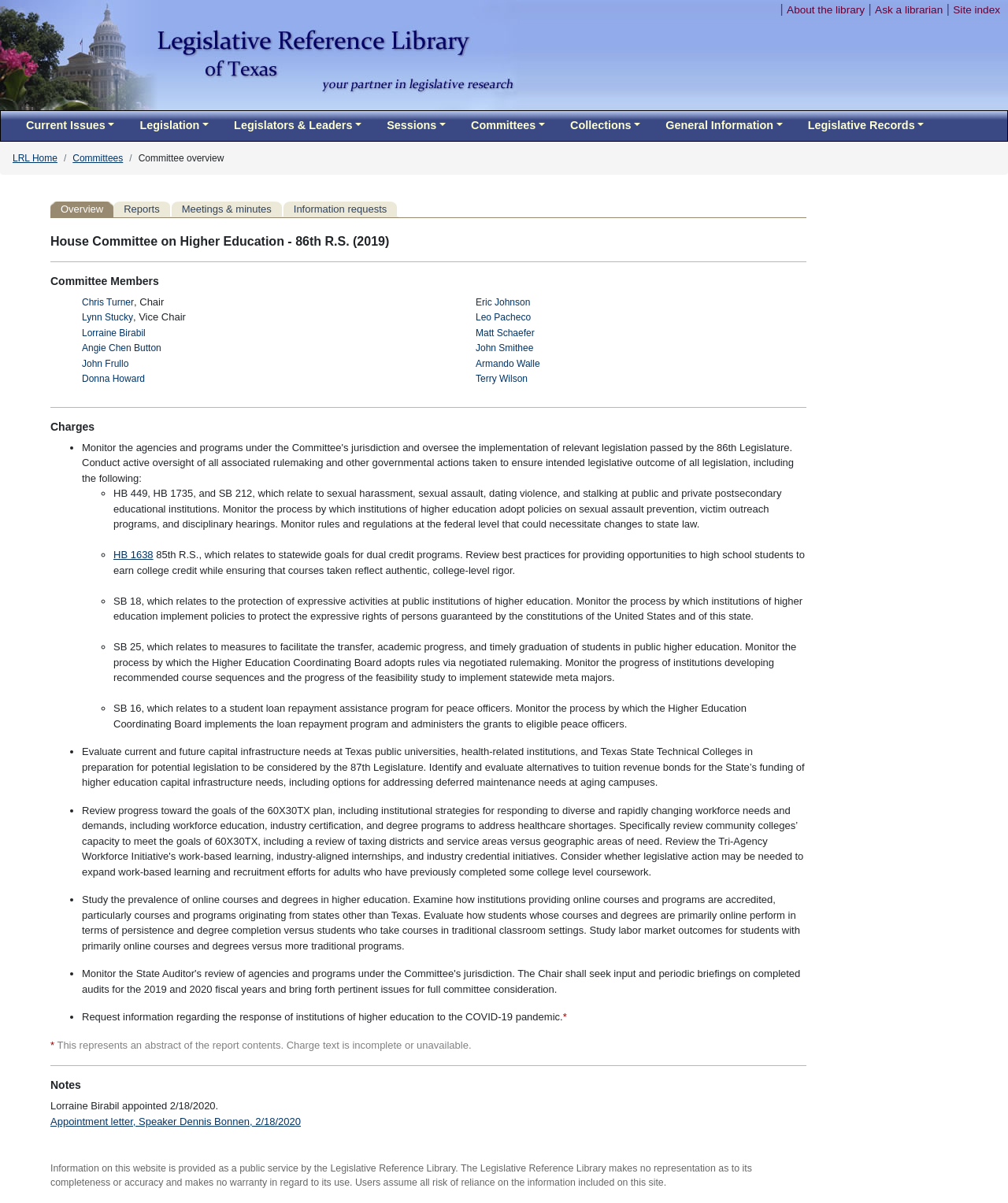Please identify the coordinates of the bounding box that should be clicked to fulfill this instruction: "Click the 'Chris Turner' link".

[0.081, 0.246, 0.133, 0.256]